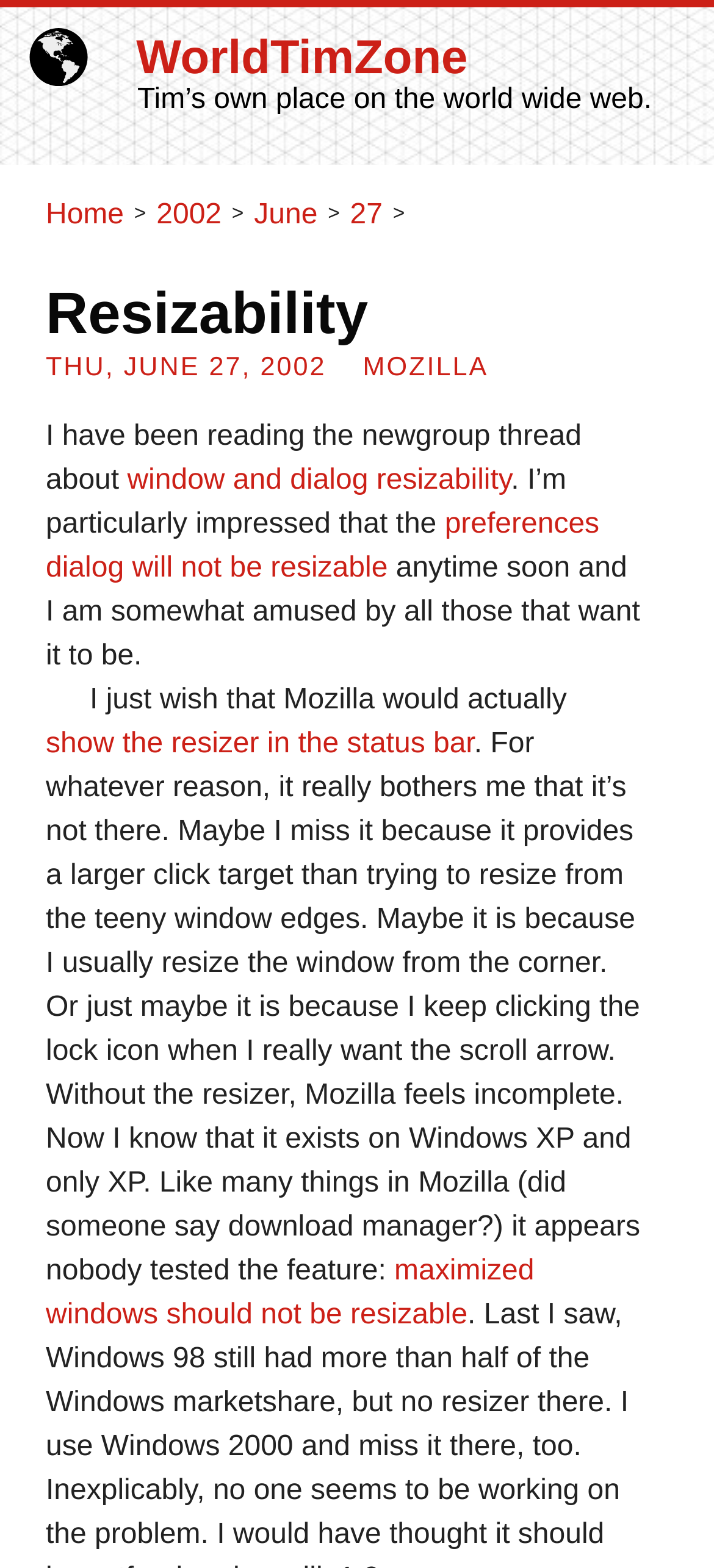What is the title of the blog post?
Using the details from the image, give an elaborate explanation to answer the question.

The title of the blog post can be found in the header section of the webpage, which is 'Resizability'. This is also indicated by the heading element with the text 'Resizability'.